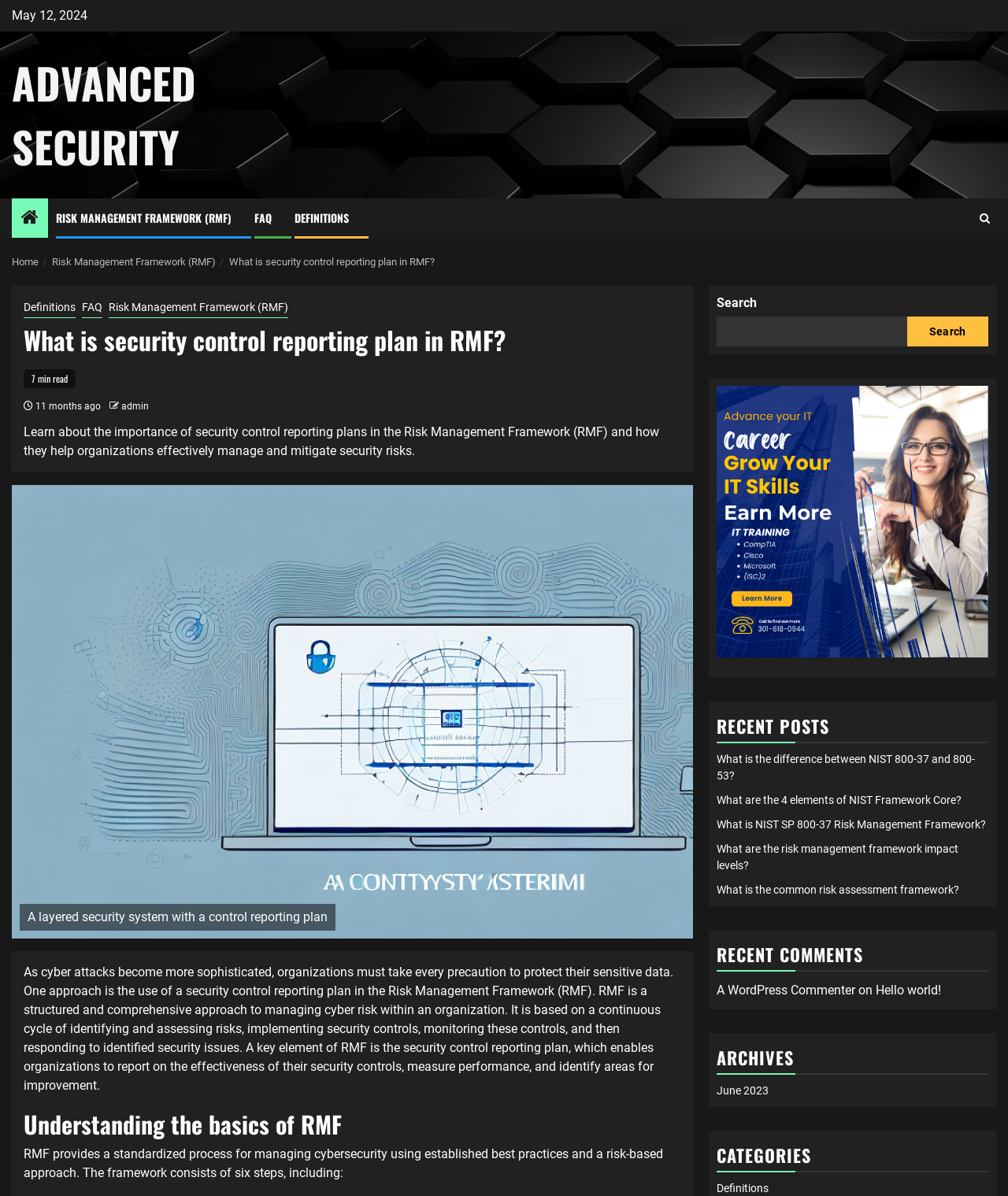Determine the bounding box coordinates of the section I need to click to execute the following instruction: "Read the 'What is security control reporting plan in RMF?' article". Provide the coordinates as four float numbers between 0 and 1, i.e., [left, top, right, bottom].

[0.227, 0.214, 0.431, 0.224]